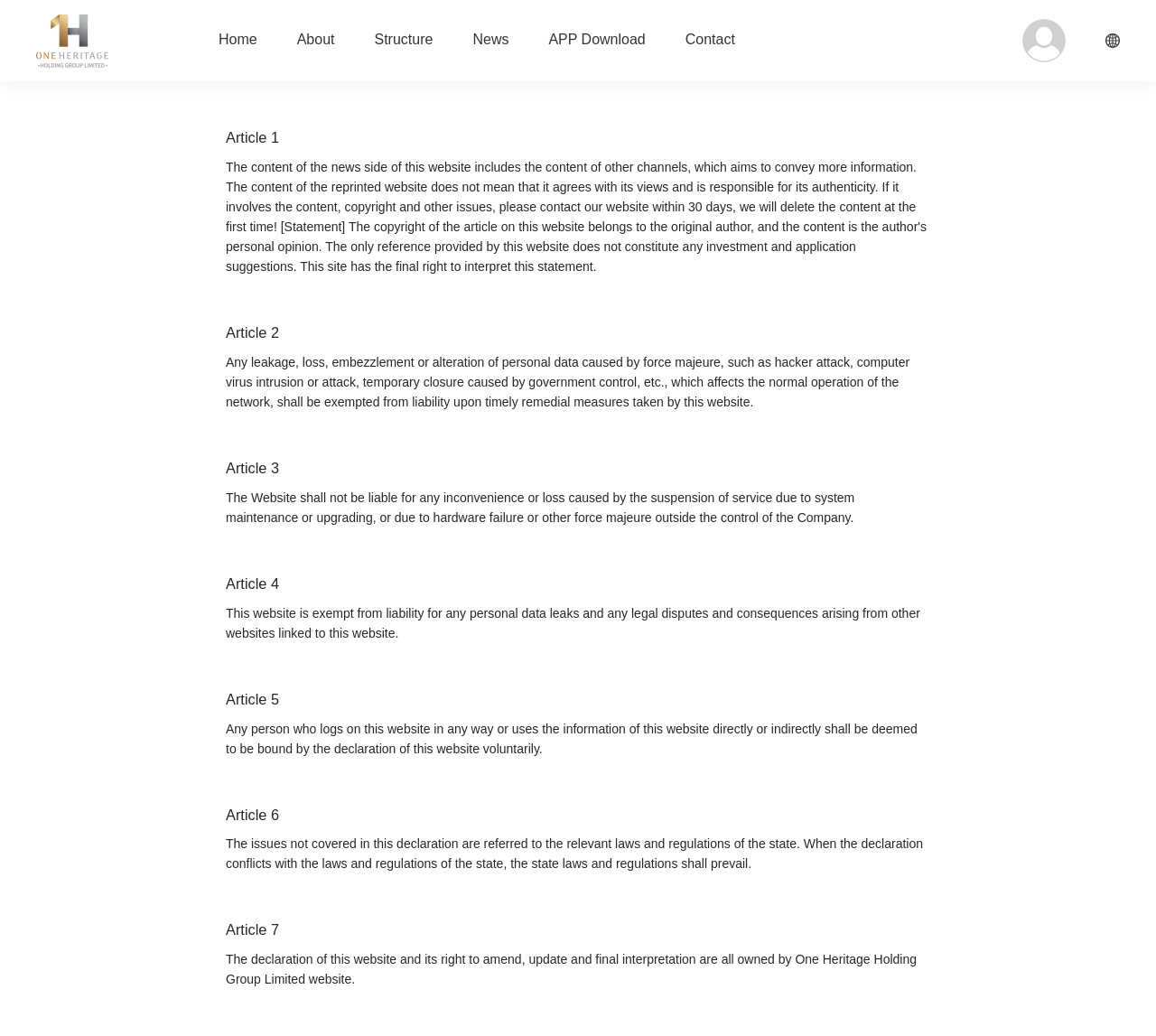What is the website exempt from liability for?
Please provide a single word or phrase as your answer based on the image.

Several things